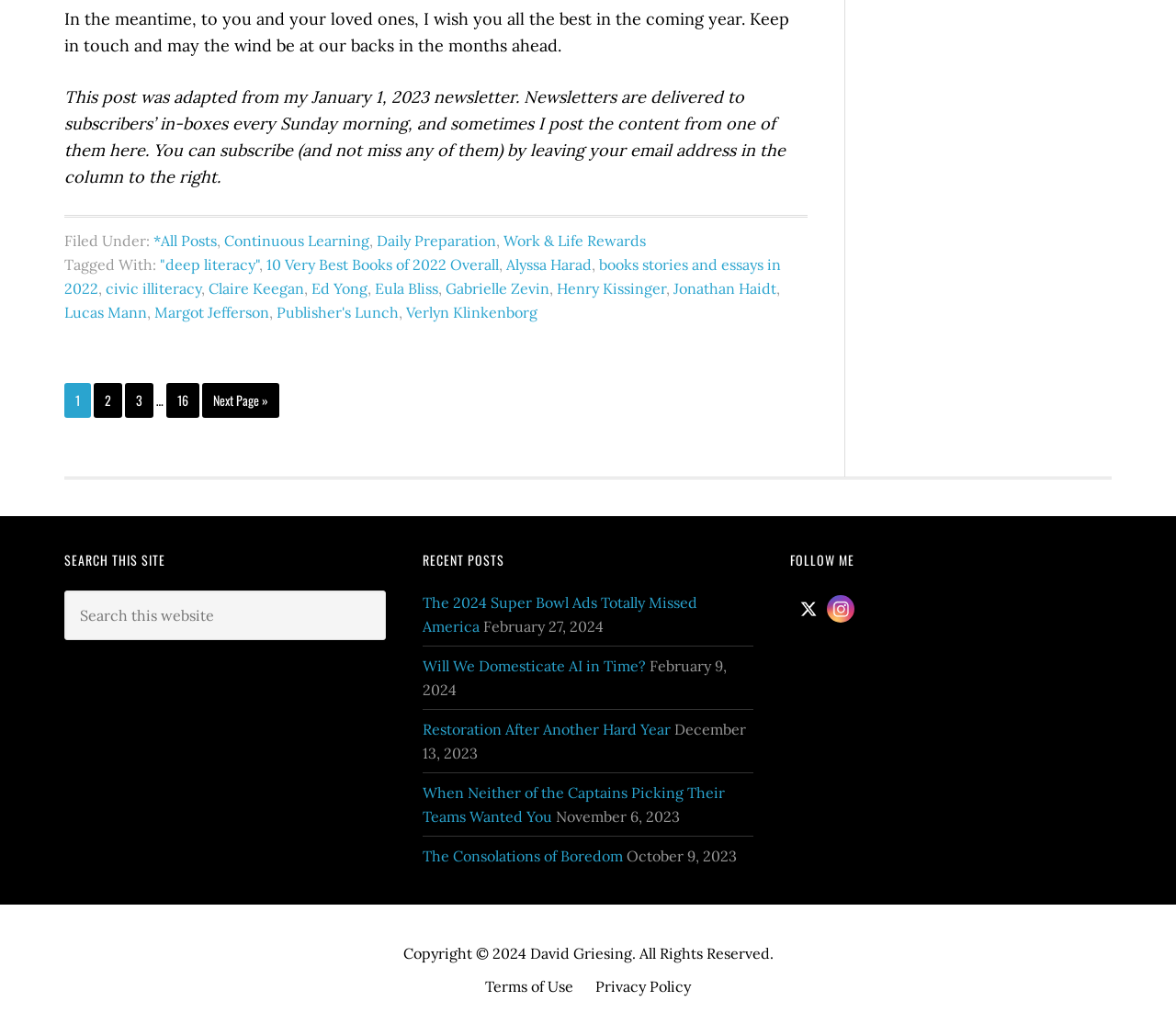Locate the bounding box coordinates of the clickable area needed to fulfill the instruction: "View Terms of Use".

[0.412, 0.942, 0.488, 0.965]